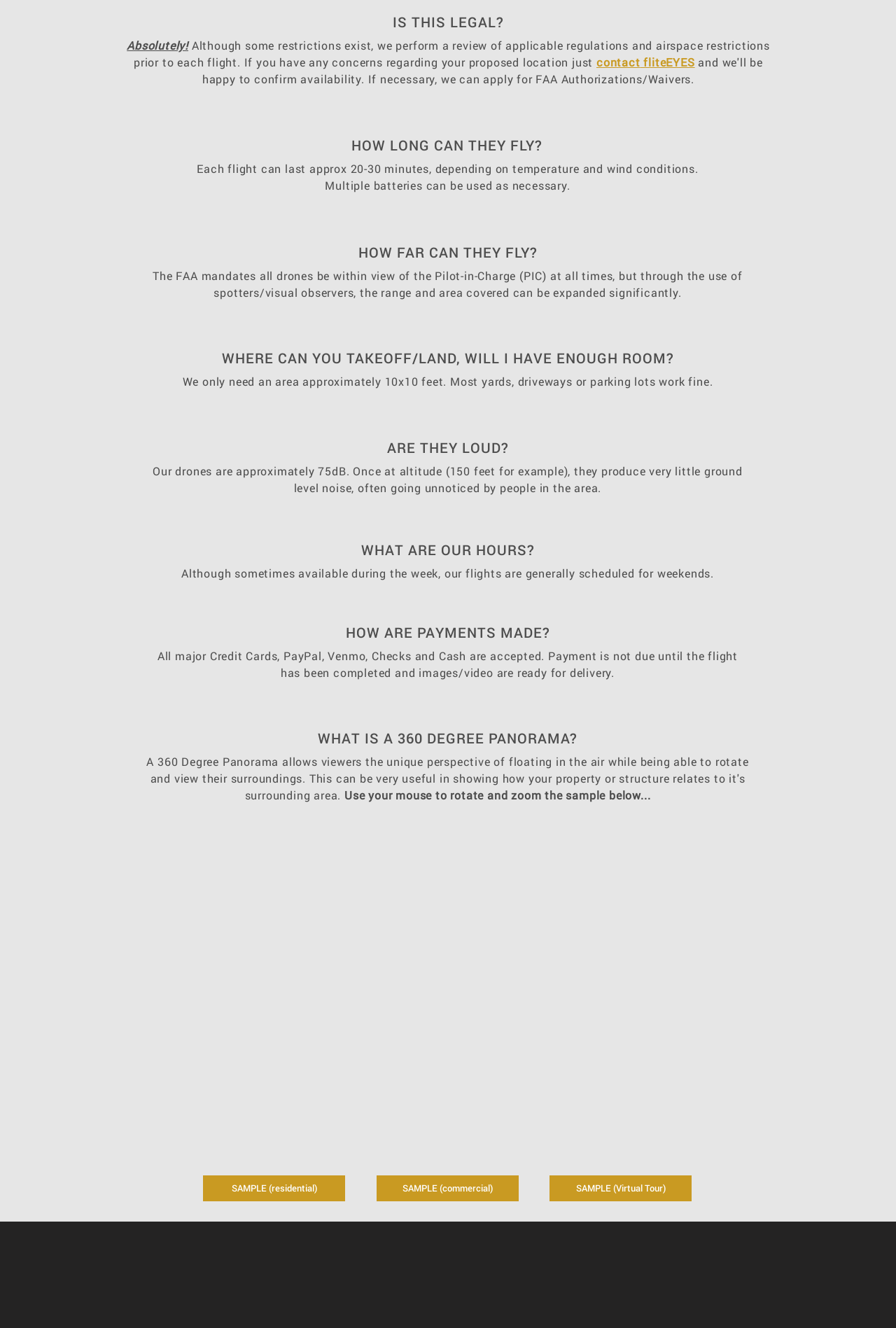What types of payment are accepted?
Based on the image, answer the question with a single word or brief phrase.

Credit Cards, PayPal, etc.